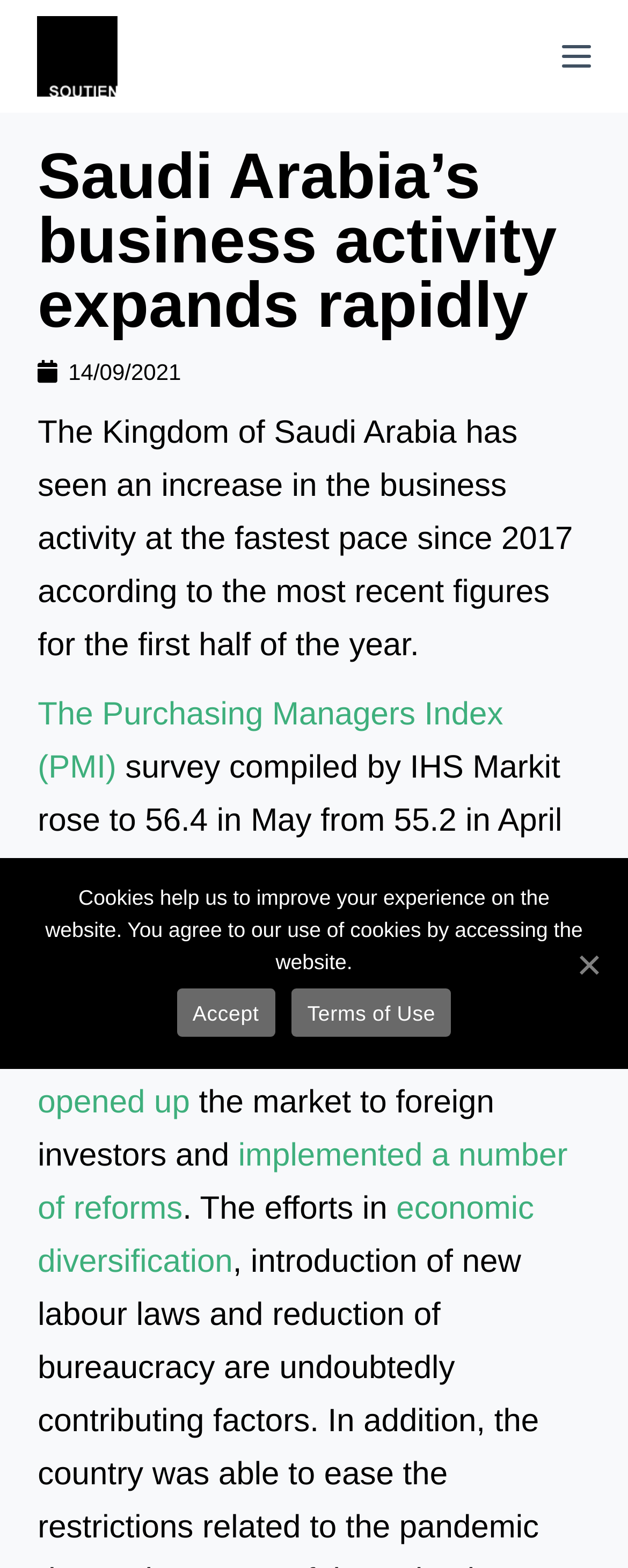Provide a brief response in the form of a single word or phrase:
What is the goal of Saudi Arabia's efforts?

Economic diversification